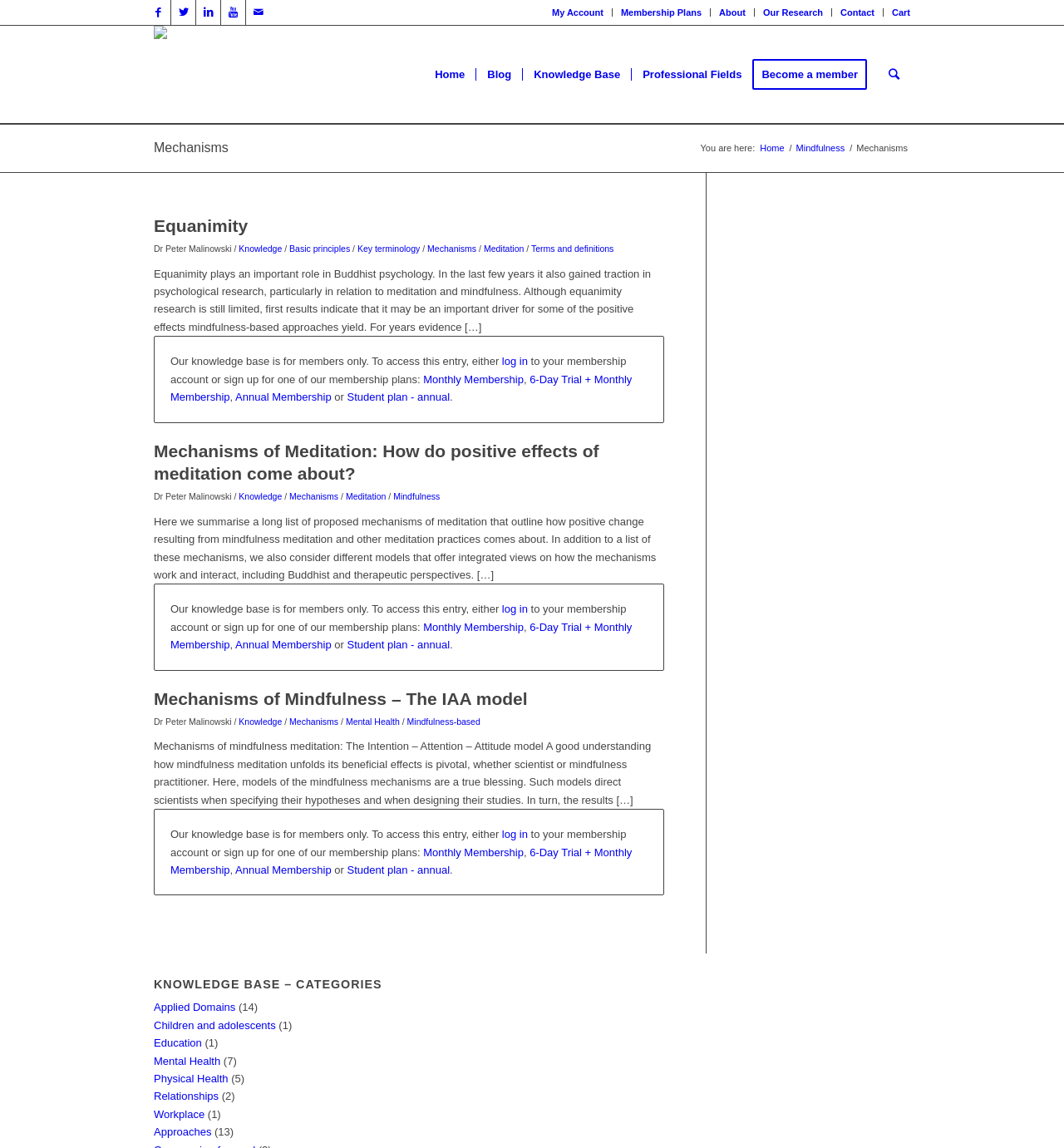Please identify the bounding box coordinates of the element I should click to complete this instruction: 'View the 'Mechanisms' page'. The coordinates should be given as four float numbers between 0 and 1, like this: [left, top, right, bottom].

[0.145, 0.122, 0.215, 0.135]